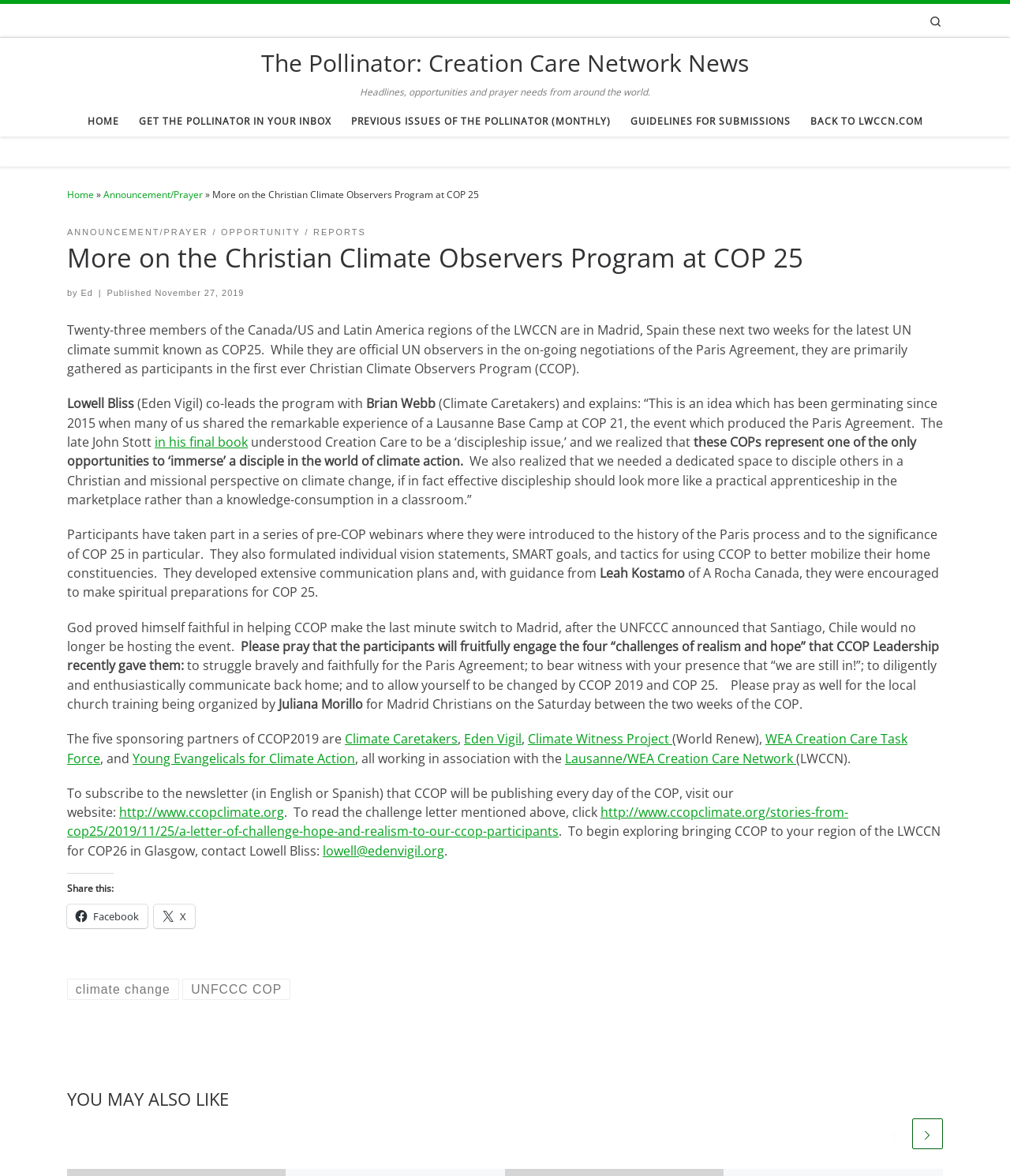Find the bounding box coordinates of the clickable area required to complete the following action: "Go to HOME".

[0.081, 0.09, 0.122, 0.116]